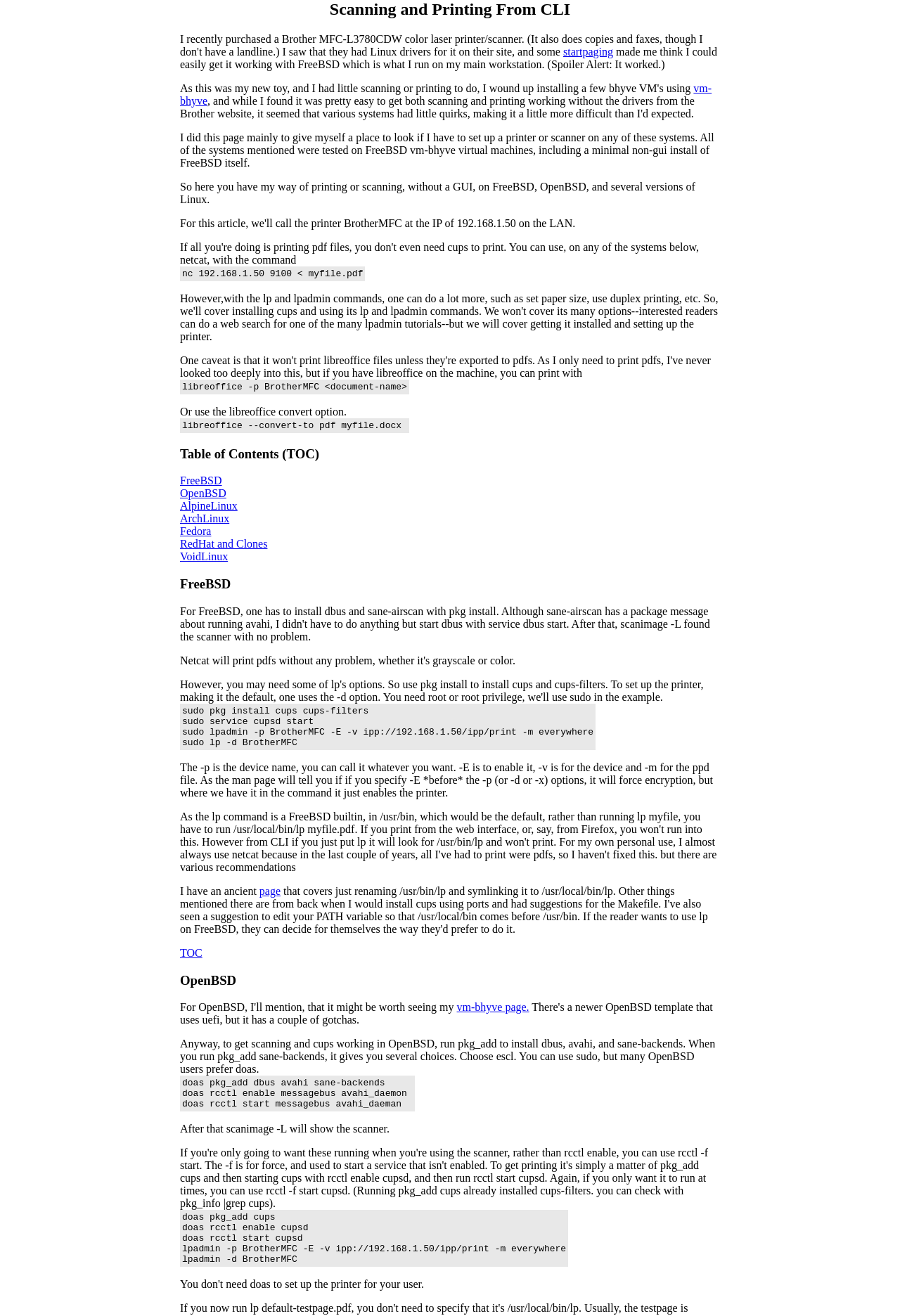Please identify the bounding box coordinates of the area that needs to be clicked to follow this instruction: "follow the 'vm-bhyve' link".

[0.2, 0.062, 0.791, 0.081]